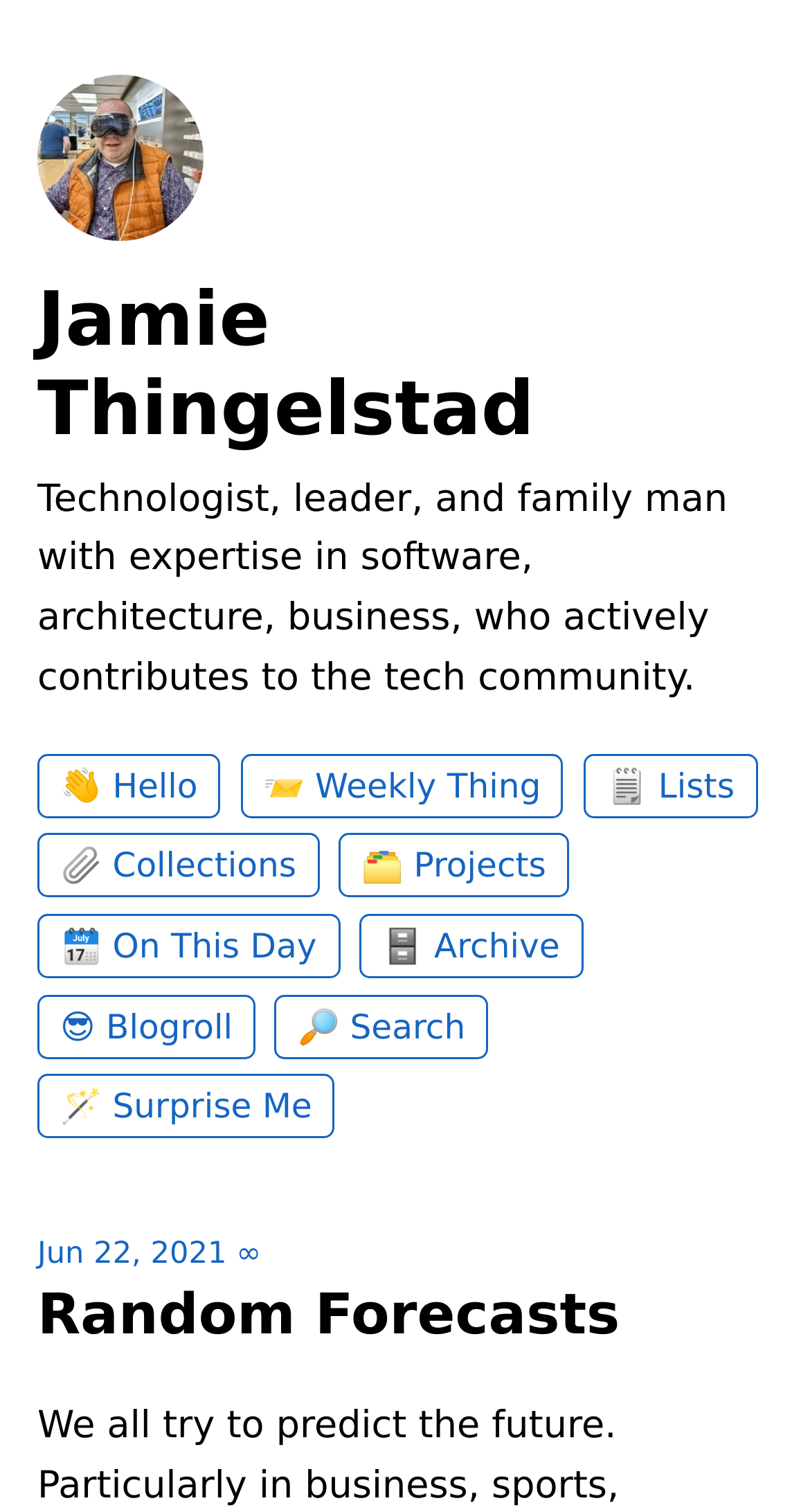Please specify the bounding box coordinates of the element that should be clicked to execute the given instruction: 'Buy Exfoliant 7 FL.OZ'. Ensure the coordinates are four float numbers between 0 and 1, expressed as [left, top, right, bottom].

None